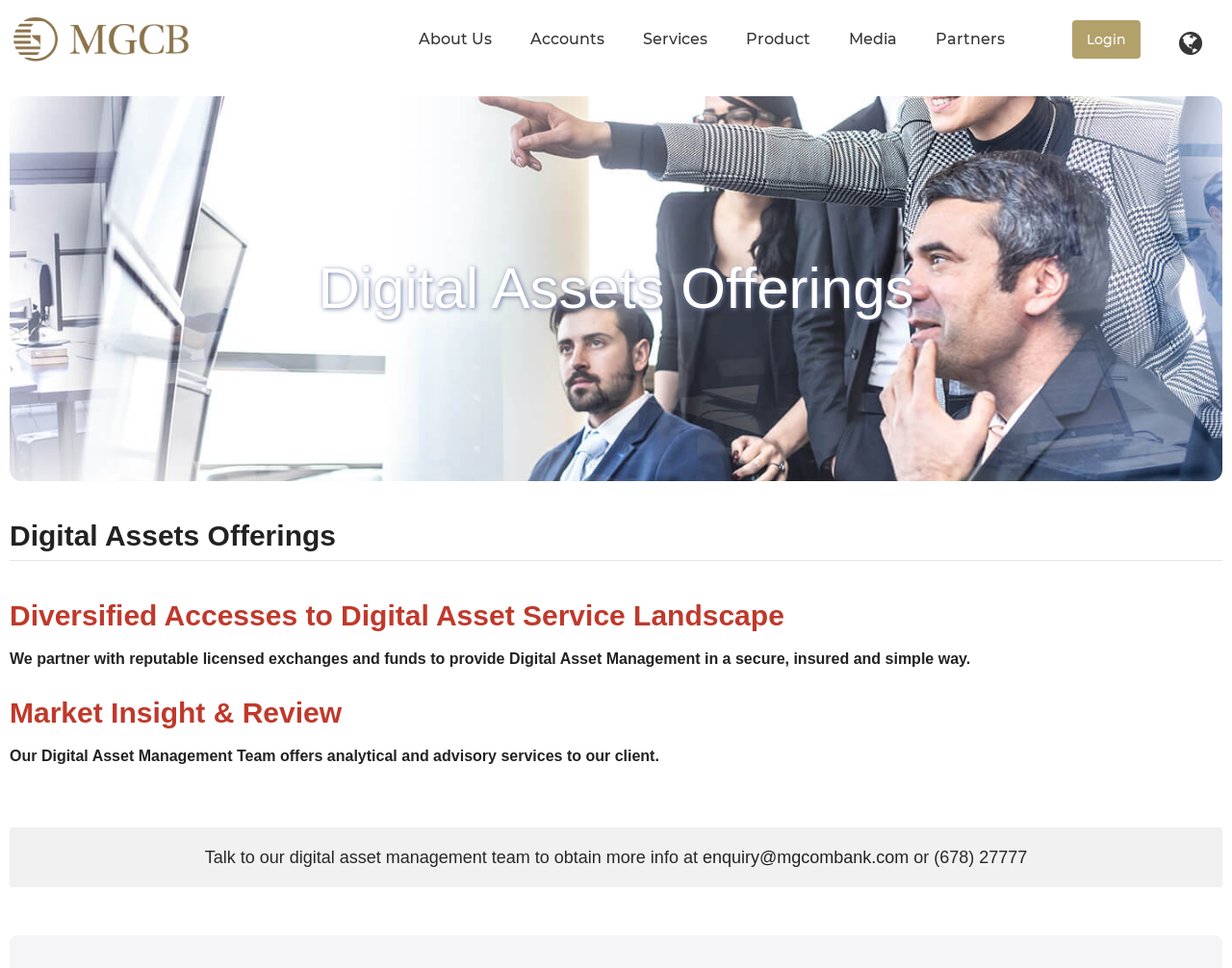Identify the bounding box coordinates for the element that needs to be clicked to fulfill this instruction: "Call the digital asset management team". Provide the coordinates in the format of four float numbers between 0 and 1: [left, top, right, bottom].

[0.738, 0.876, 0.834, 0.896]